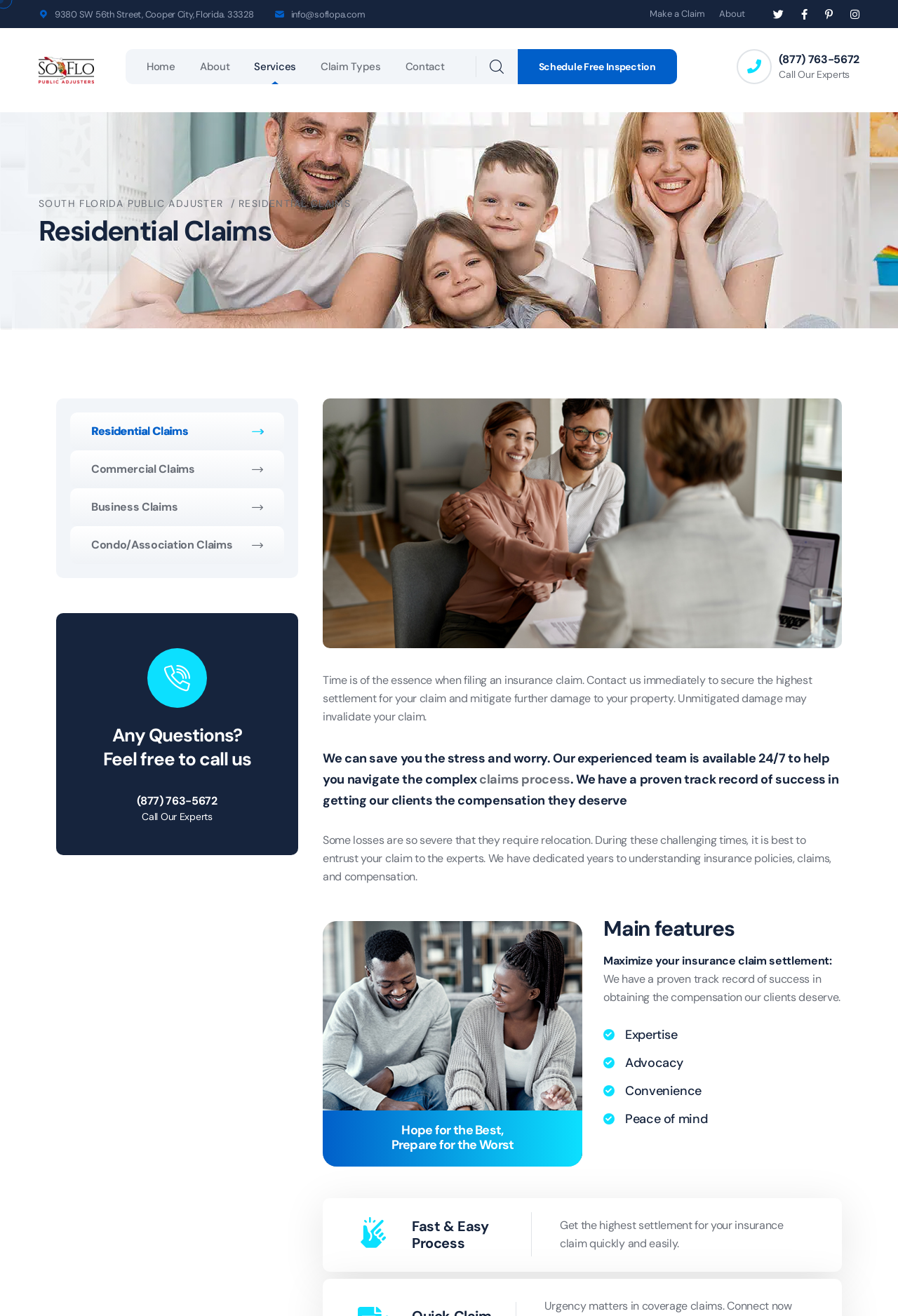Please locate the bounding box coordinates of the element that needs to be clicked to achieve the following instruction: "Call the experts". The coordinates should be four float numbers between 0 and 1, i.e., [left, top, right, bottom].

[0.868, 0.038, 0.957, 0.052]